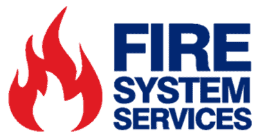Explain the image thoroughly, mentioning every notable detail.

The image features the logo of "Fire System Services," which prominently displays a stylized flame in red to the left. The text "FIRE SYSTEM SERVICES" is bold and rendered in a deep blue color, emphasizing the company's focus on fire safety and related services. This logo signifies the brand's commitment to providing efficient fire protection solutions, catering primarily to the motorsport and gas cylinder industries. It serves as a visual representation of the company's identity, which includes various fire safety services such as extinguisher refills and hydrostatic pressure testing.